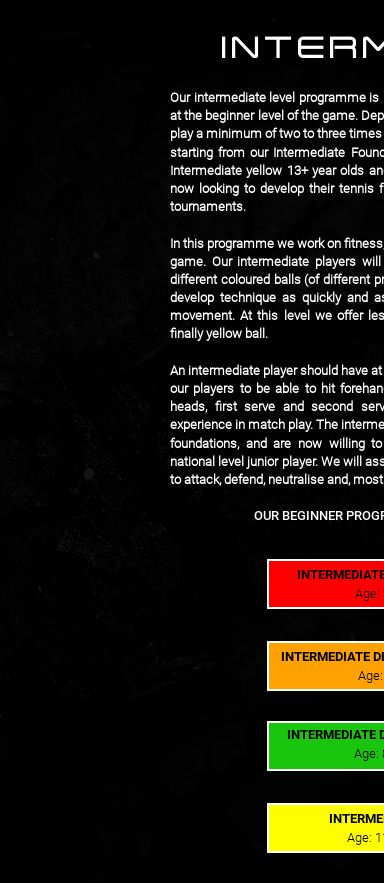Detail every aspect of the image in your caption.

The image presents an overview of the "Intermediate" level tennis program at Morlotti Academy, a Hong Kong tennis school. It emphasizes the development of players who have progressed beyond the beginner stage and are now participating in a structured training regimen aimed at enhancing their skills. The program is designed for children aged 5 to 13 years and focuses on essential aspects of the game such as fitness, technique, and competitive play. 

Highlighted in the image are key elements of the training approach, including the use of various colored balls to aid skill development and the importance of players having prior match experience. Additionally, there are sections dedicated to specific age categories within the intermediate level, such as "Intermediate Foundation Red" (ages 3-5), "Intermediate Development Orange" (ages 5-8), and others up to "Intermediate Yellow" (ages 11-13+). 

The layout is visually engaging, featuring a headline that captures the essence of the program and text that outlines the goals and specific requirements for aspiring junior players.